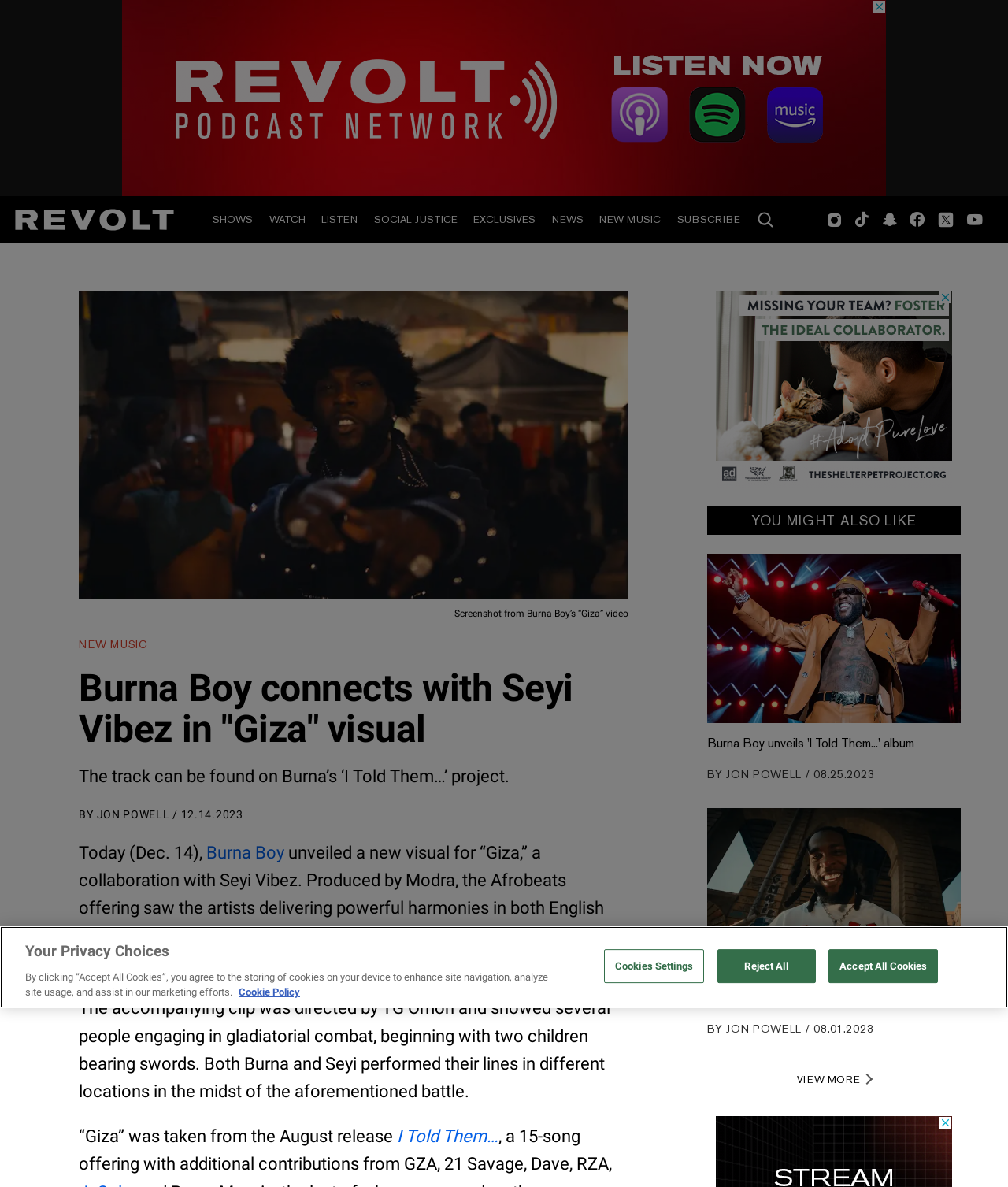Locate the bounding box coordinates of the segment that needs to be clicked to meet this instruction: "Read more about 'I Told Them…' project".

[0.394, 0.949, 0.495, 0.966]